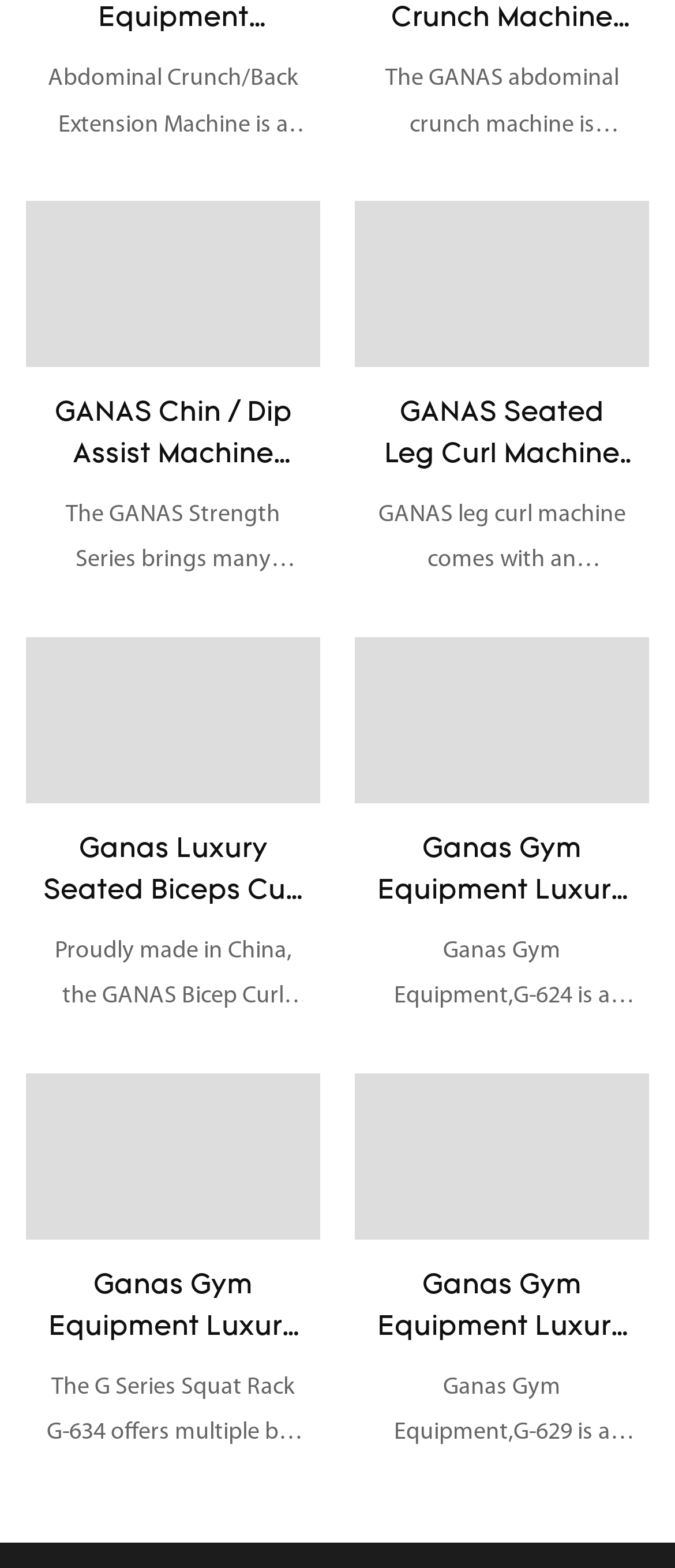Identify the bounding box coordinates for the region of the element that should be clicked to carry out the instruction: "Learn about GANAS Seated Leg Curl Machine Chinese Gym Equipment MG-6724". The bounding box coordinates should be four float numbers between 0 and 1, i.e., [left, top, right, bottom].

[0.526, 0.128, 0.962, 0.234]